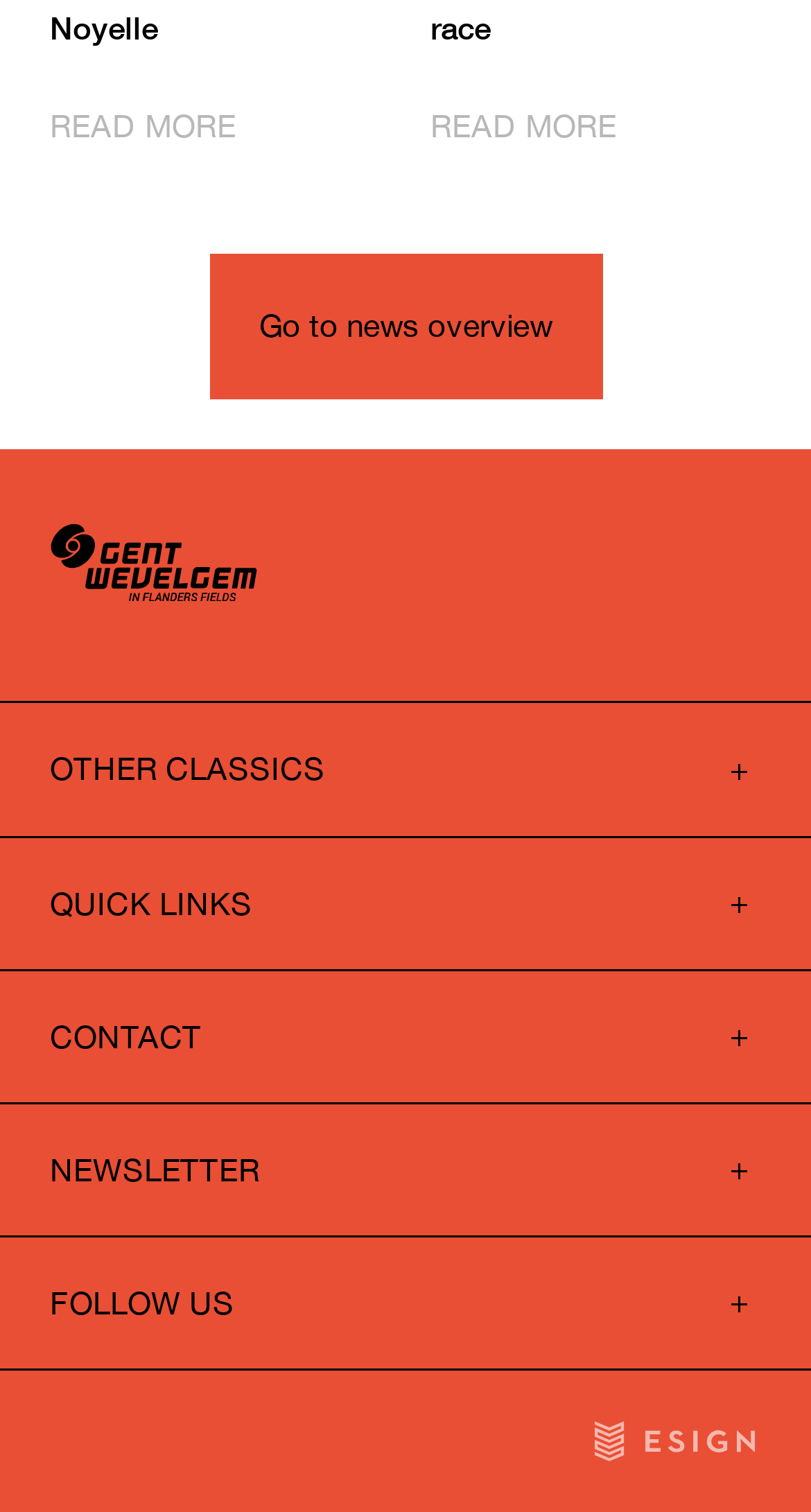Where is the 'CONTACT' button located?
Refer to the image and provide a one-word or short phrase answer.

Top-left